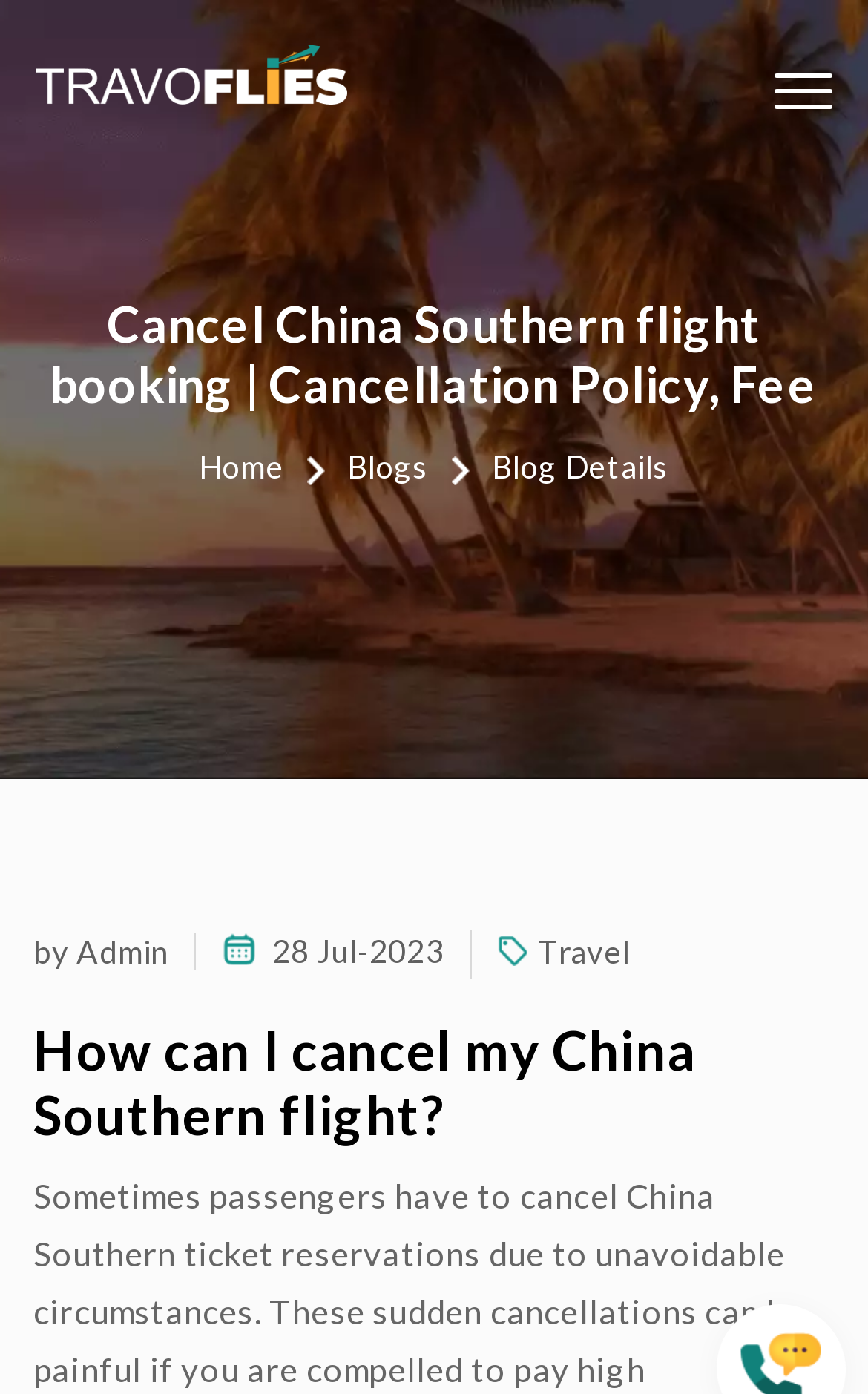Answer the question below in one word or phrase:
What is the category of the blog post?

Travel